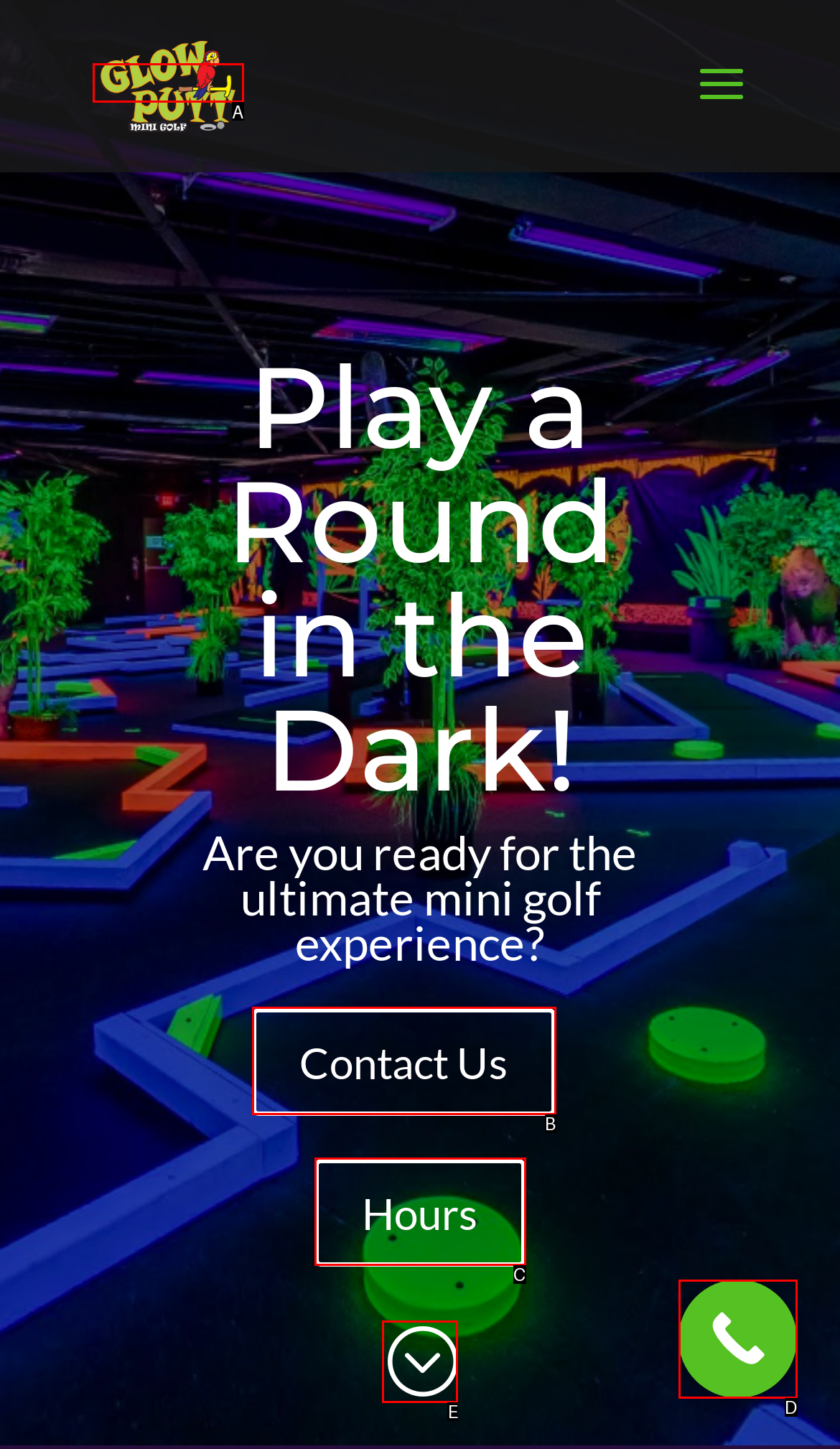Match the description: Contact Us to one of the options shown. Reply with the letter of the best match.

B